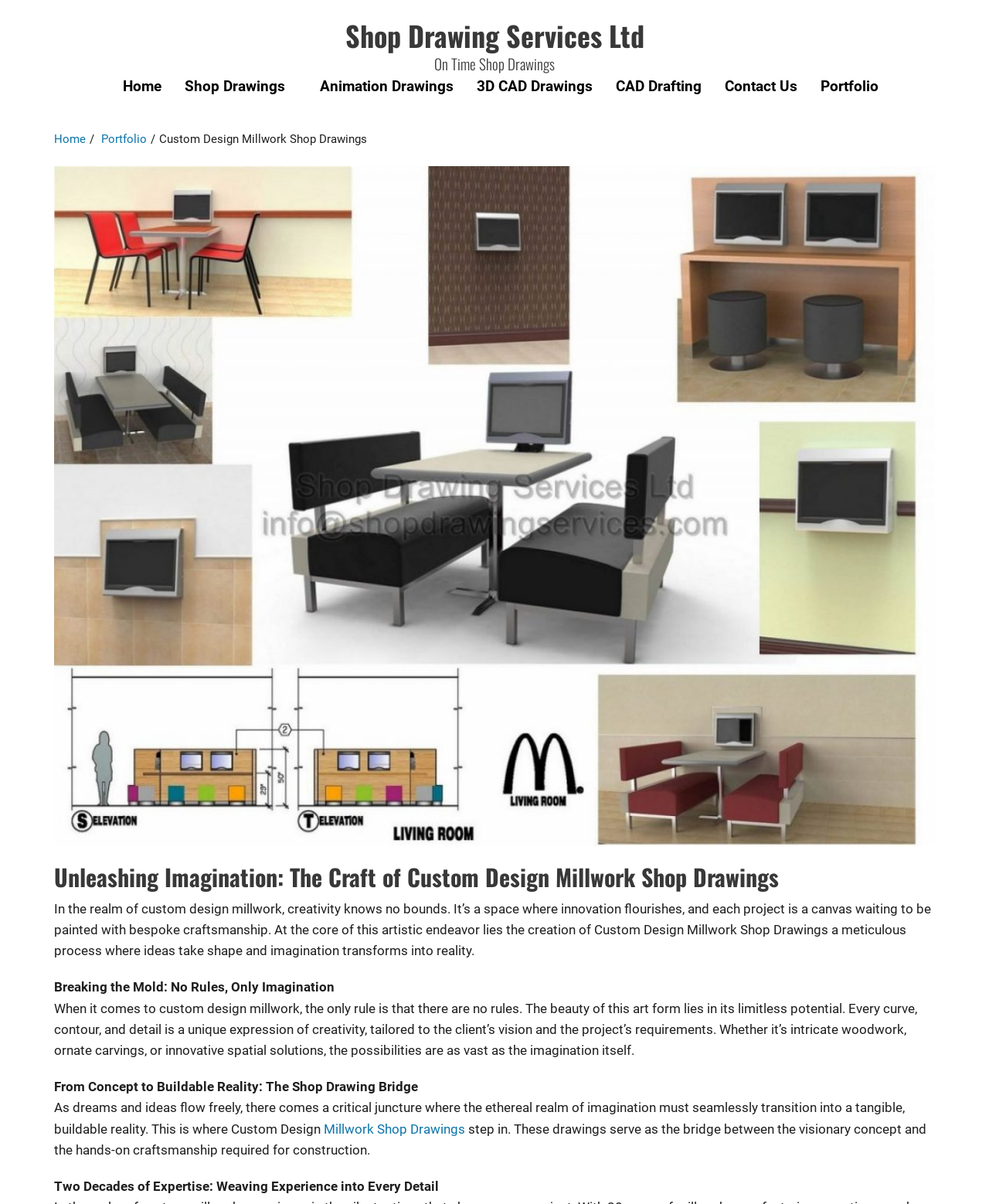Please specify the coordinates of the bounding box for the element that should be clicked to carry out this instruction: "Learn more about '3D CAD Drawings'". The coordinates must be four float numbers between 0 and 1, formatted as [left, top, right, bottom].

[0.47, 0.055, 0.611, 0.09]